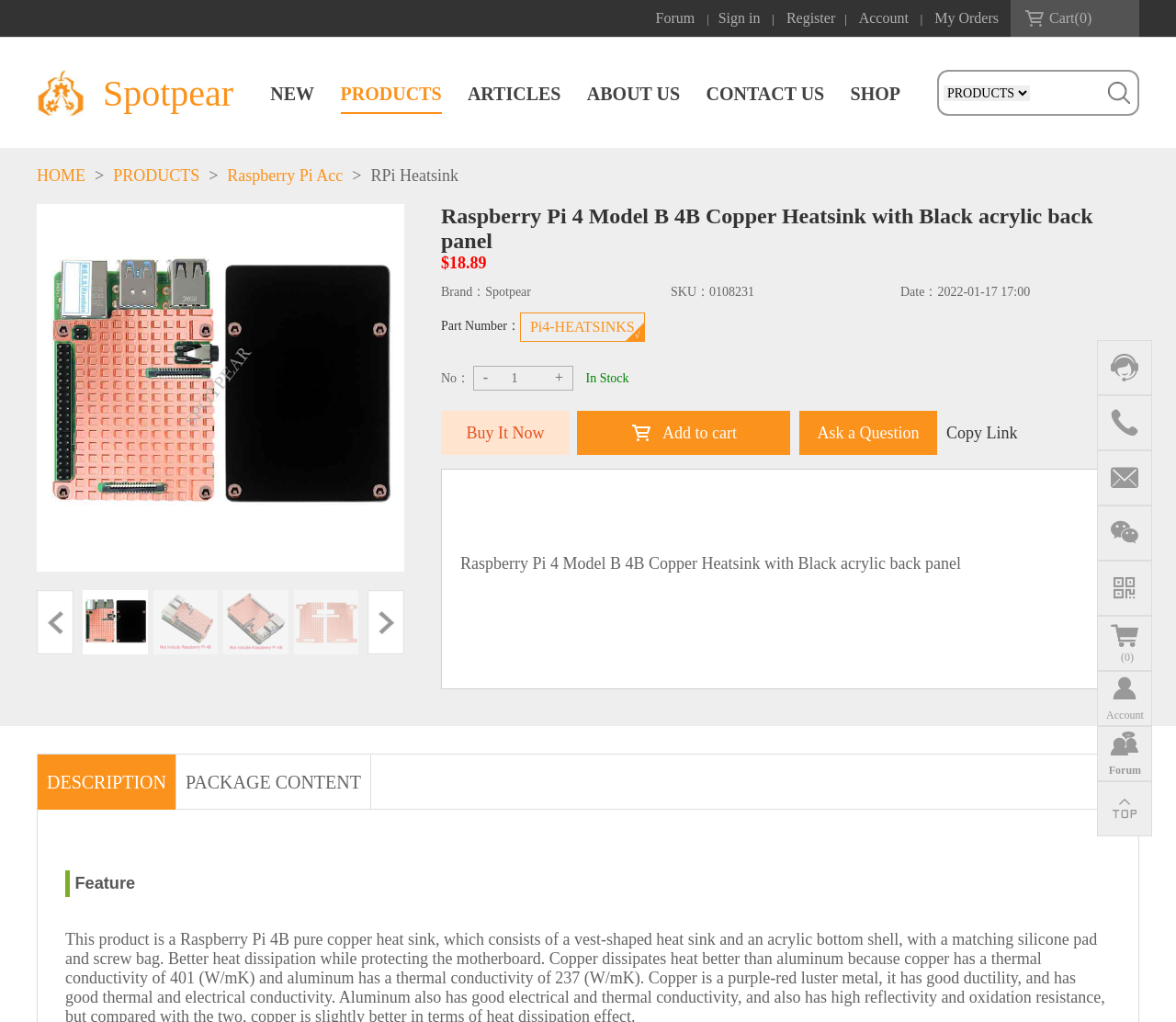Please pinpoint the bounding box coordinates for the region I should click to adhere to this instruction: "Ask a question".

[0.68, 0.402, 0.797, 0.445]